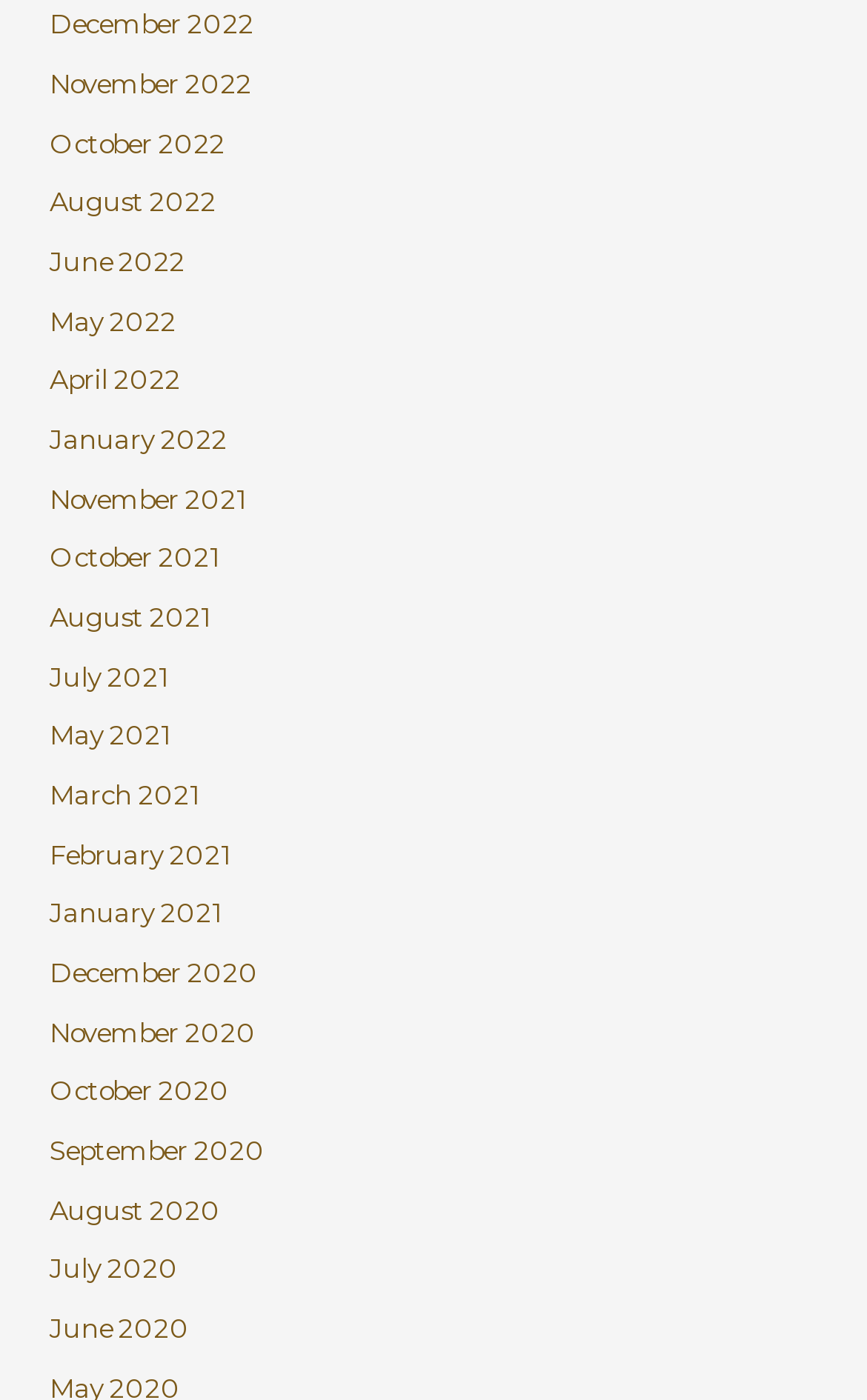Determine the bounding box coordinates of the region to click in order to accomplish the following instruction: "View December 2022". Provide the coordinates as four float numbers between 0 and 1, specifically [left, top, right, bottom].

[0.058, 0.007, 0.293, 0.029]